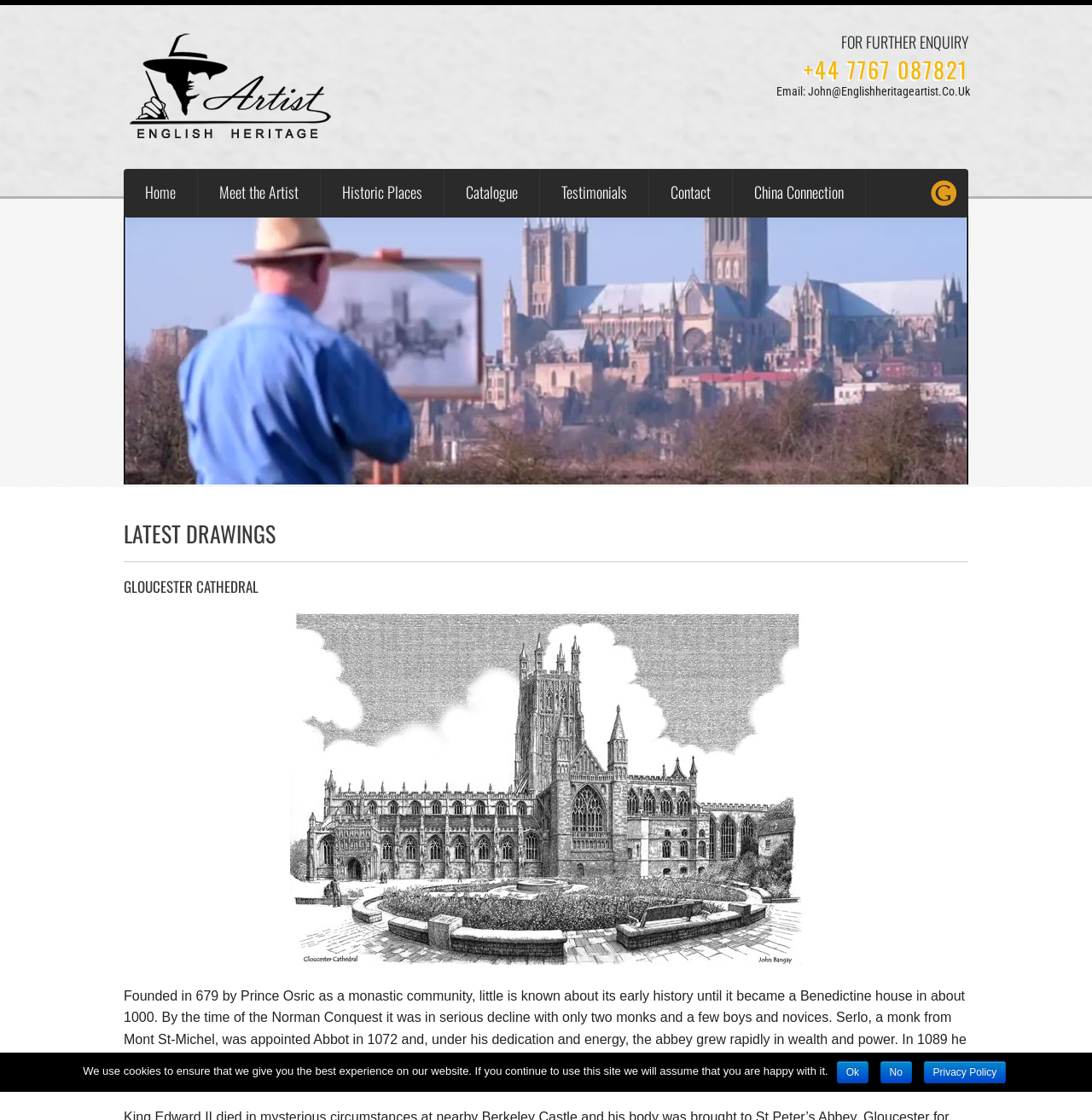What is the name of the second drawing?
Please ensure your answer to the question is detailed and covers all necessary aspects.

The second heading 'GLOUCESTER CATHEDRAL' suggests that the second drawing is related to Gloucester Cathedral, and there is also a link 'Gloucester-cathedral' and an image with the same caption.